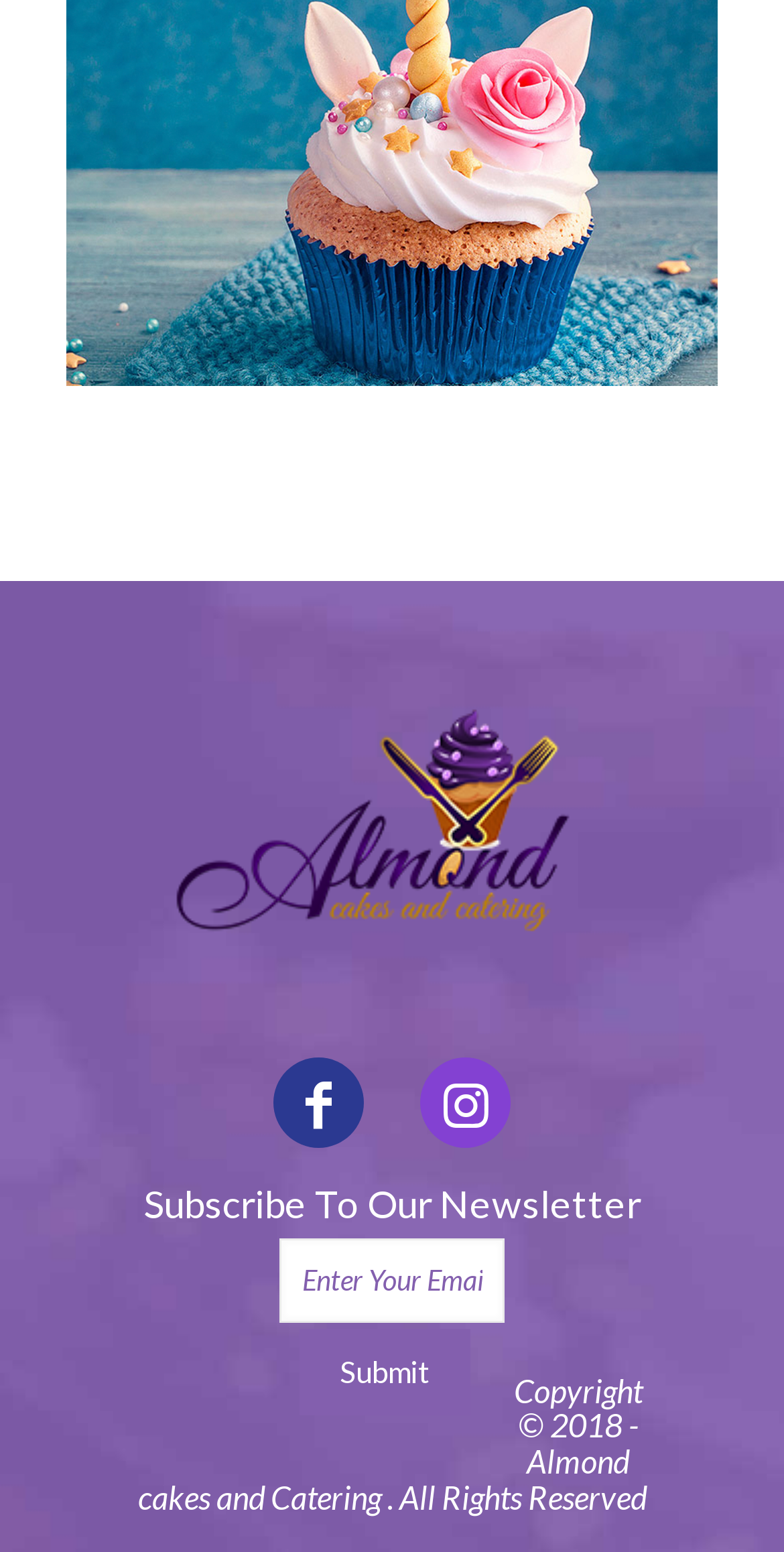Determine the bounding box coordinates for the UI element matching this description: "parent_node: Subscribe To Our Newsletter".

[0.51, 0.673, 0.677, 0.735]